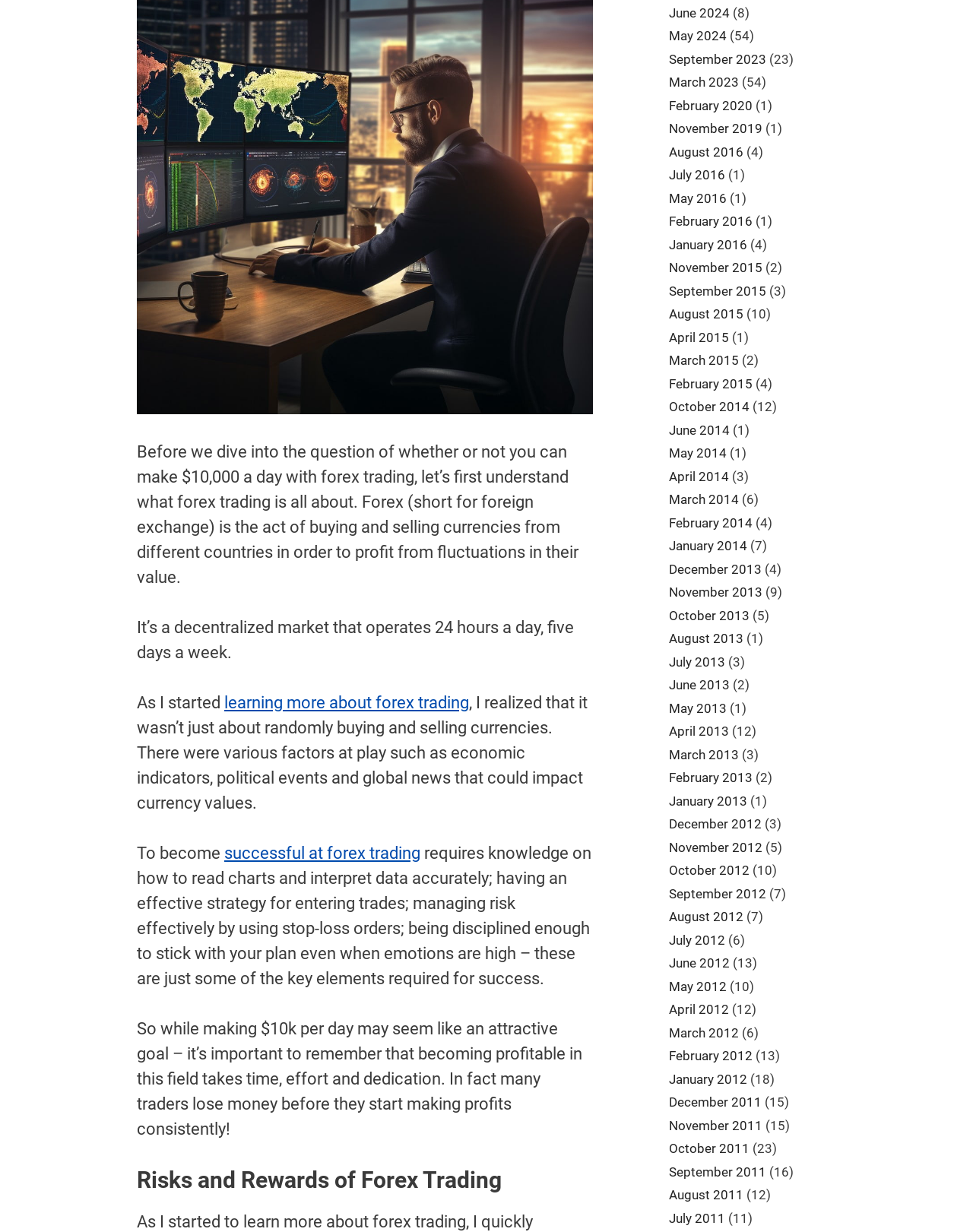Please find the bounding box coordinates of the element that must be clicked to perform the given instruction: "Click on 'May 2024'". The coordinates should be four float numbers from 0 to 1, i.e., [left, top, right, bottom].

[0.688, 0.023, 0.747, 0.035]